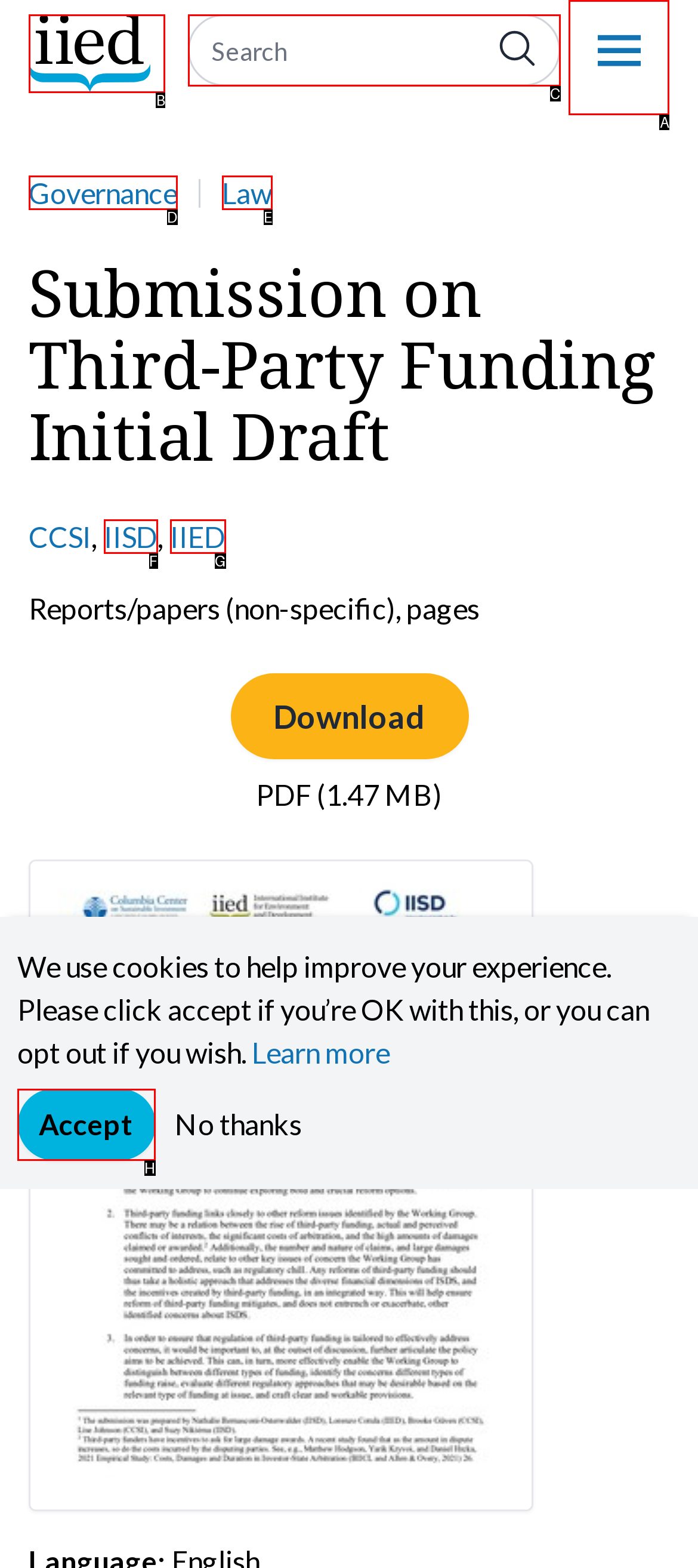Pinpoint the HTML element that fits the description: title="Menu"
Answer by providing the letter of the correct option.

A